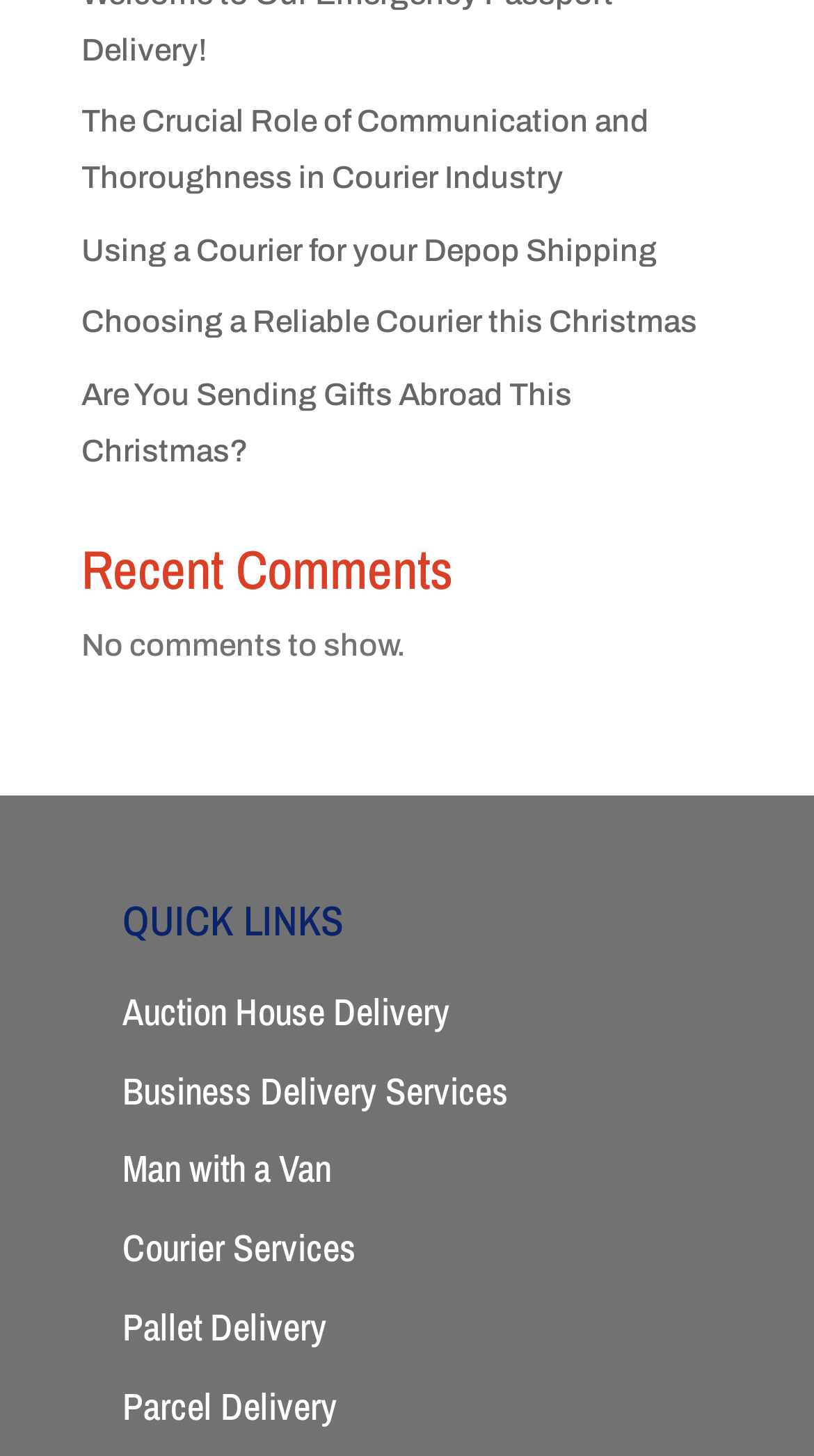Use a single word or phrase to answer the question: 
What is the topic of the first link?

Courier Industry